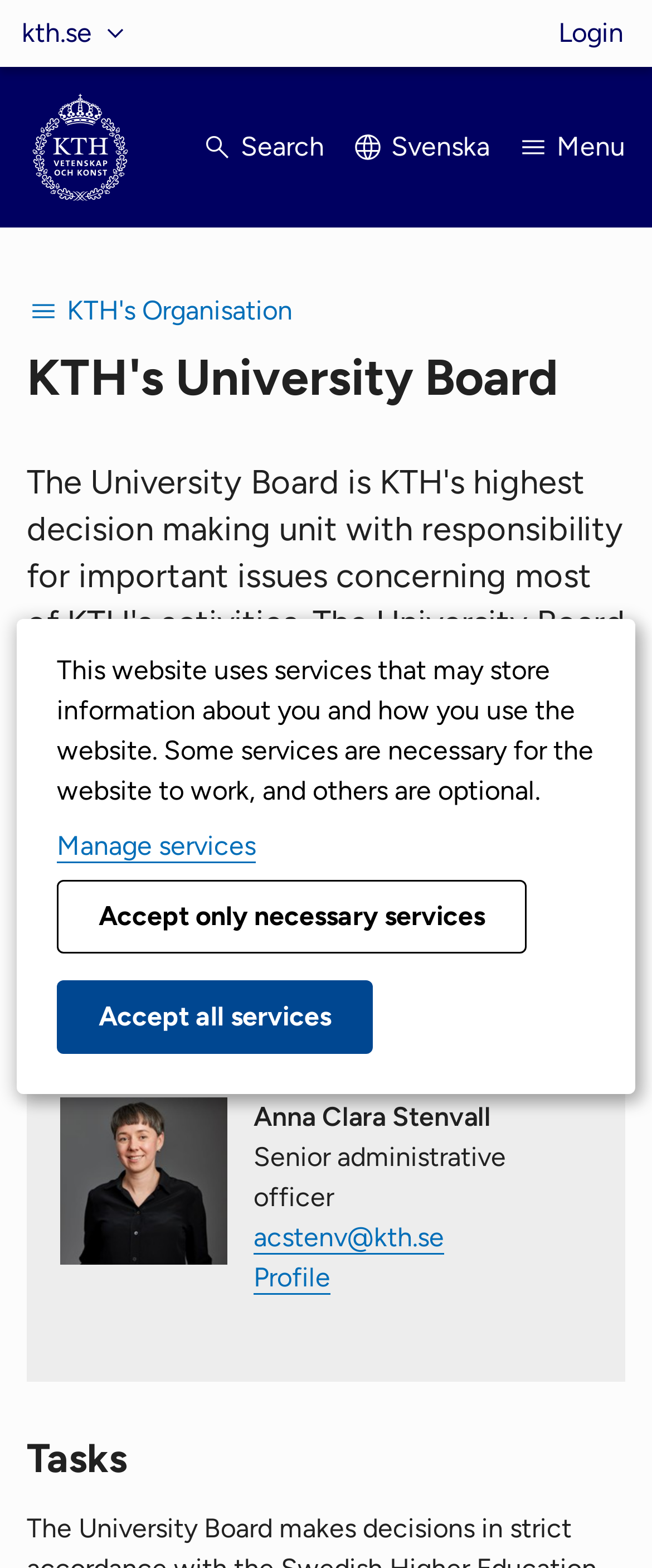Could you locate the bounding box coordinates for the section that should be clicked to accomplish this task: "view Solutions".

None